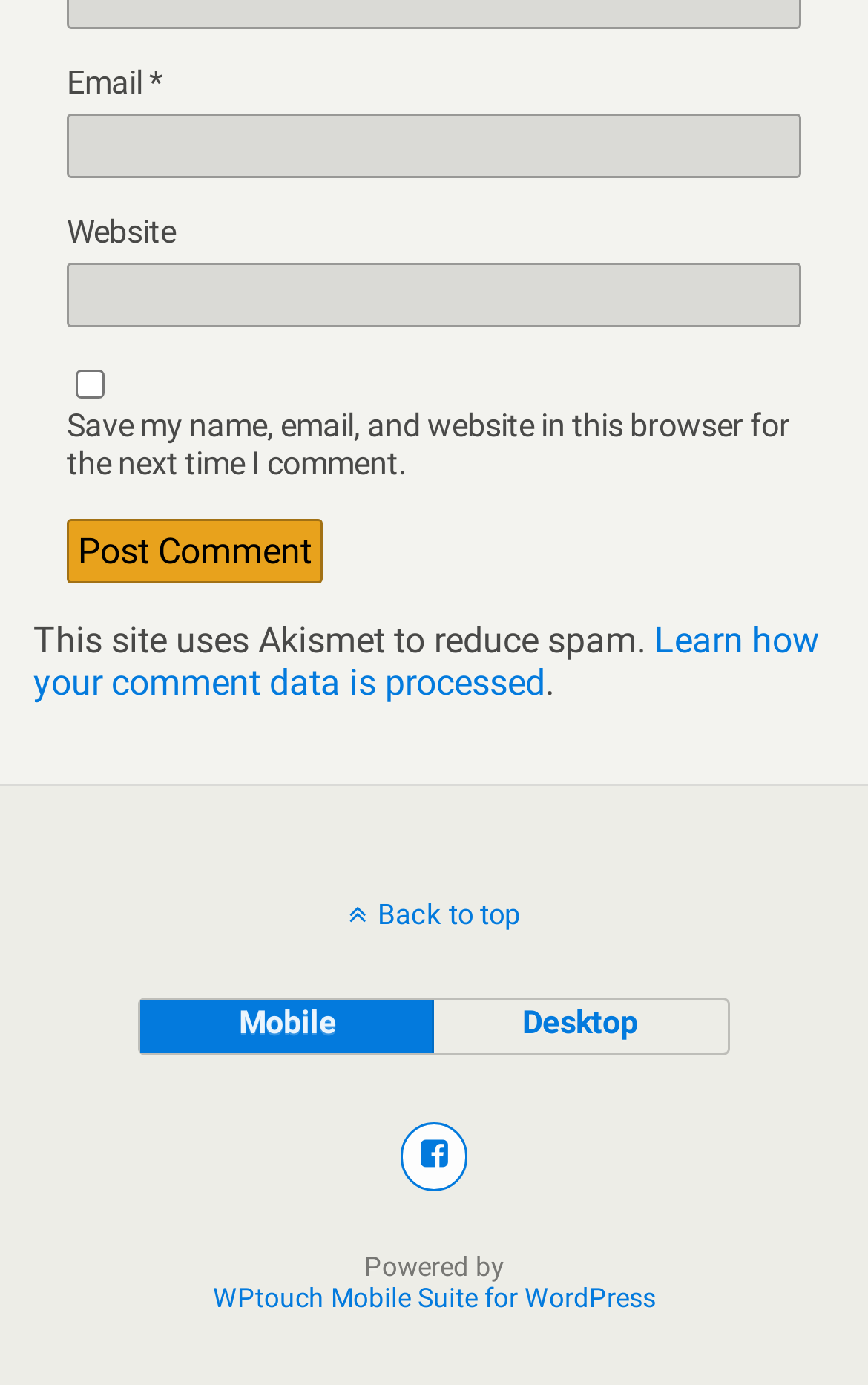What is the purpose of the checkbox?
Based on the image, answer the question with as much detail as possible.

The checkbox is labeled 'Save my name, email, and website in this browser for the next time I comment.' This suggests that its purpose is to save the user's comment data for future use.